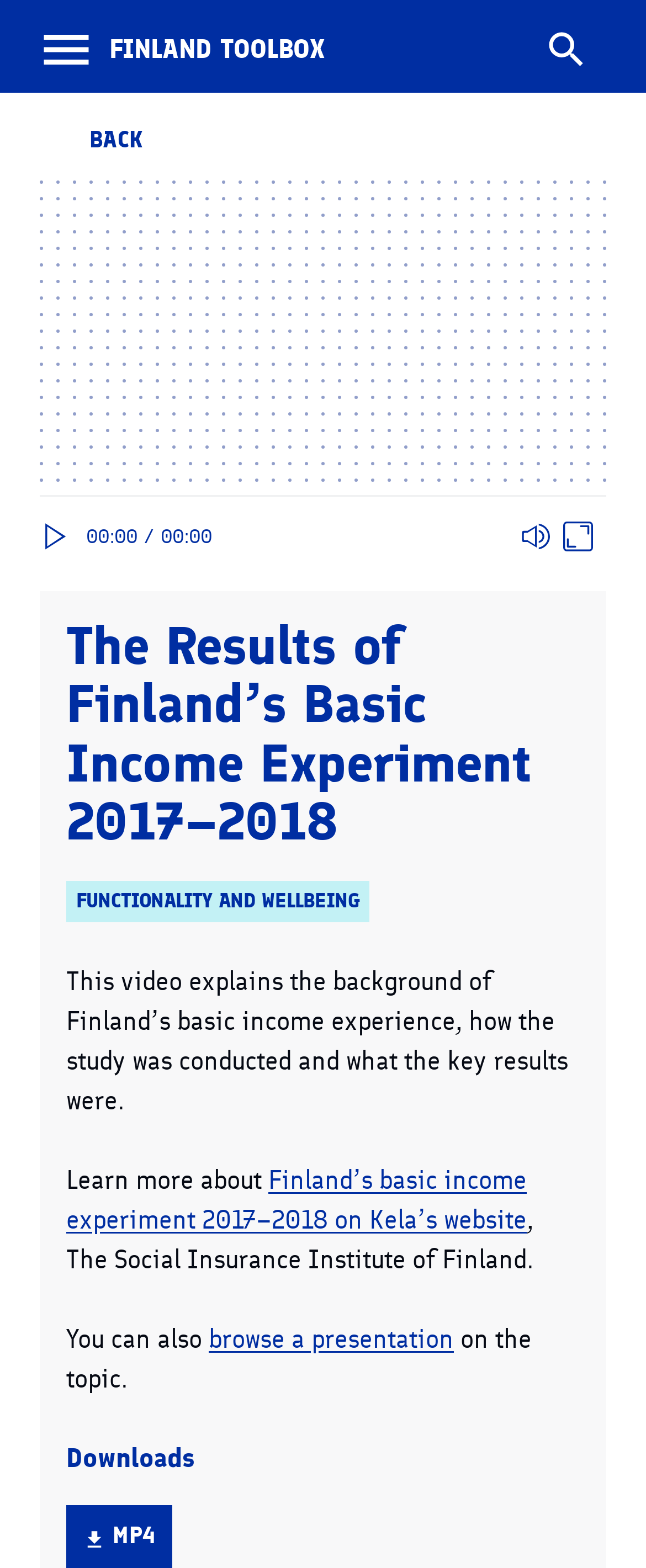Identify the bounding box coordinates of the section to be clicked to complete the task described by the following instruction: "Search Finland Toolbox". The coordinates should be four float numbers between 0 and 1, formatted as [left, top, right, bottom].

[0.795, 0.0, 0.944, 0.063]